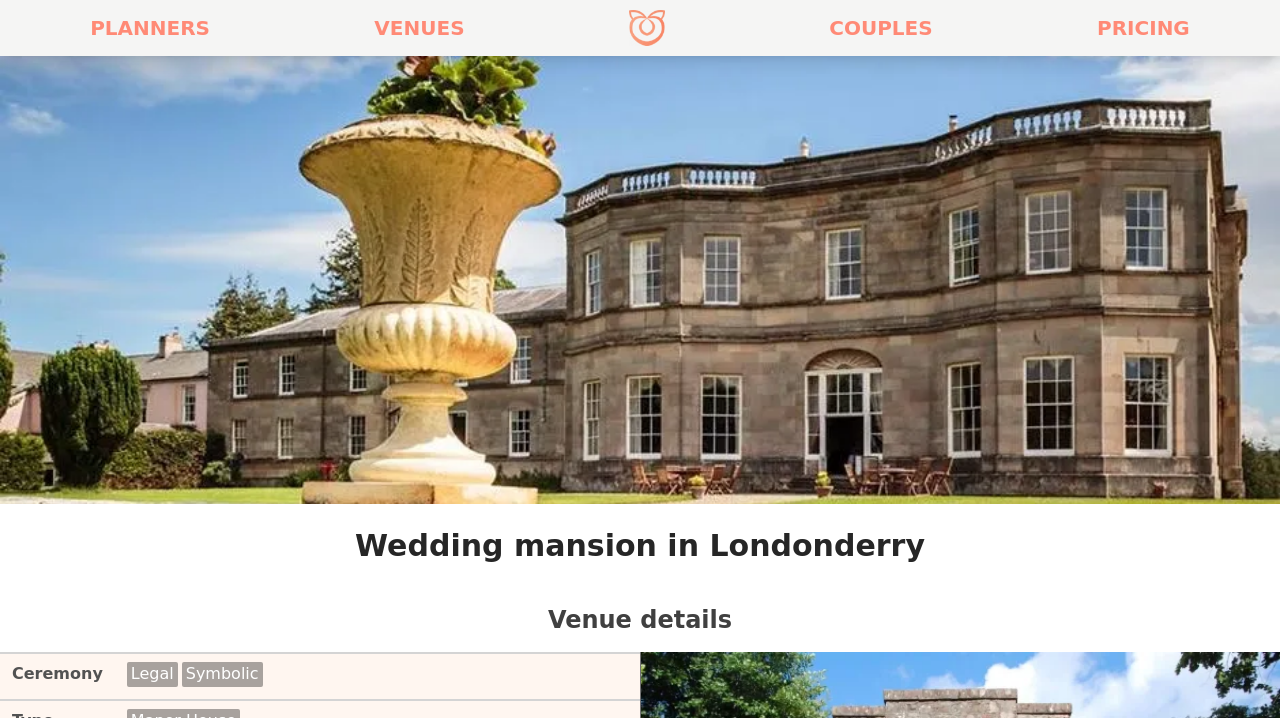Answer the question using only one word or a concise phrase: What is the title of the main section below the navigation links?

Wedding mansion in Londonderry